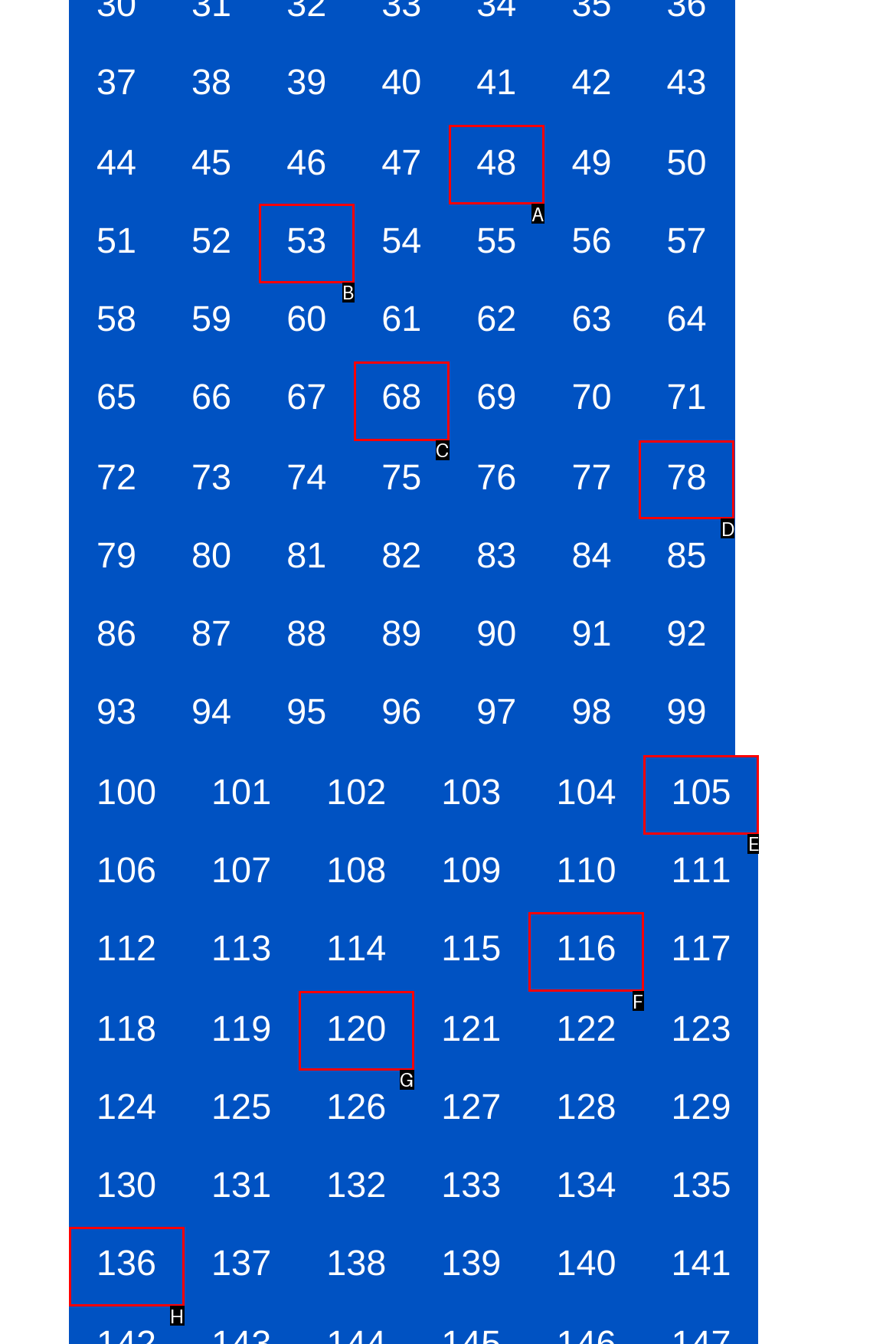Tell me which one HTML element best matches the description: 68
Answer with the option's letter from the given choices directly.

C